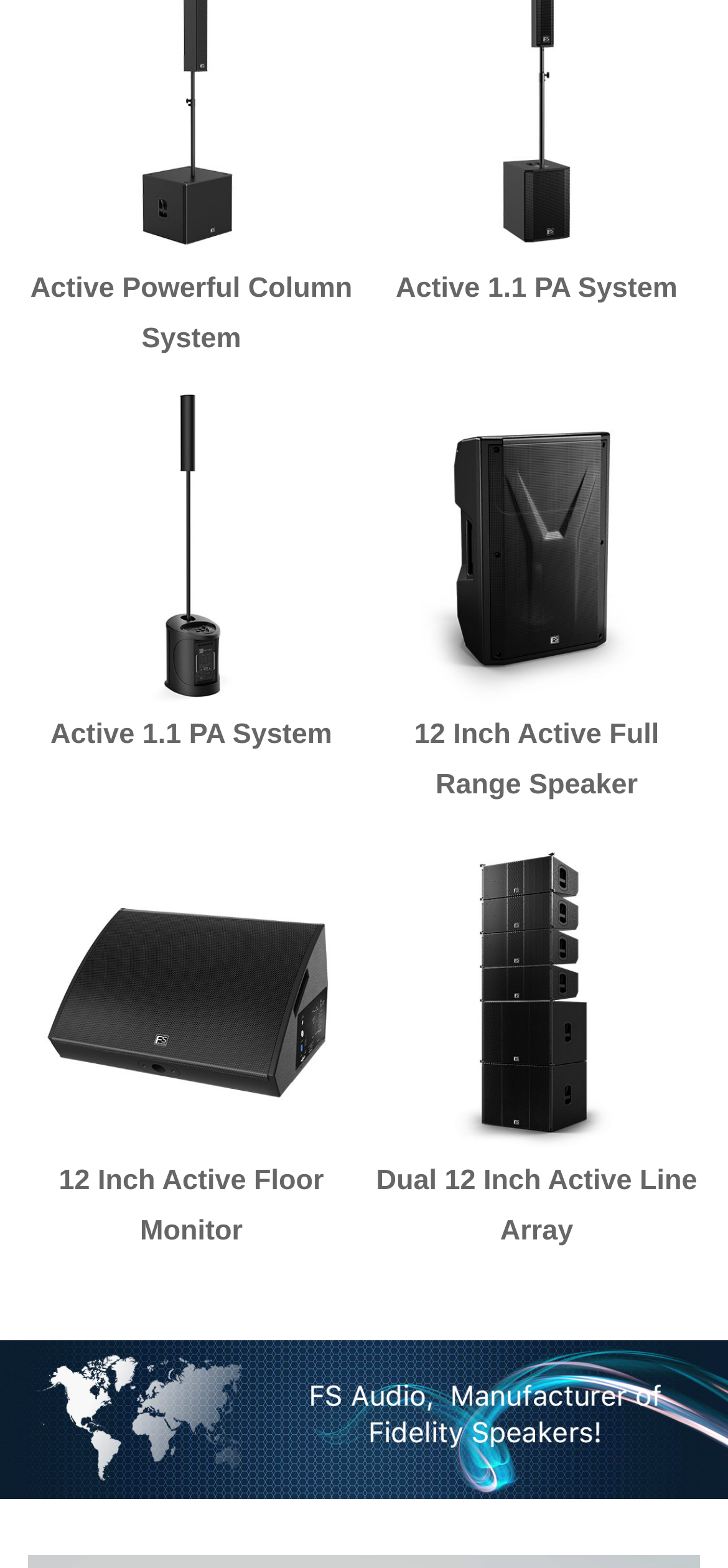Provide the bounding box coordinates for the specified HTML element described in this description: "12 Inch Active Floor Monitor". The coordinates should be four float numbers ranging from 0 to 1, in the format [left, top, right, bottom].

[0.038, 0.529, 0.487, 0.801]